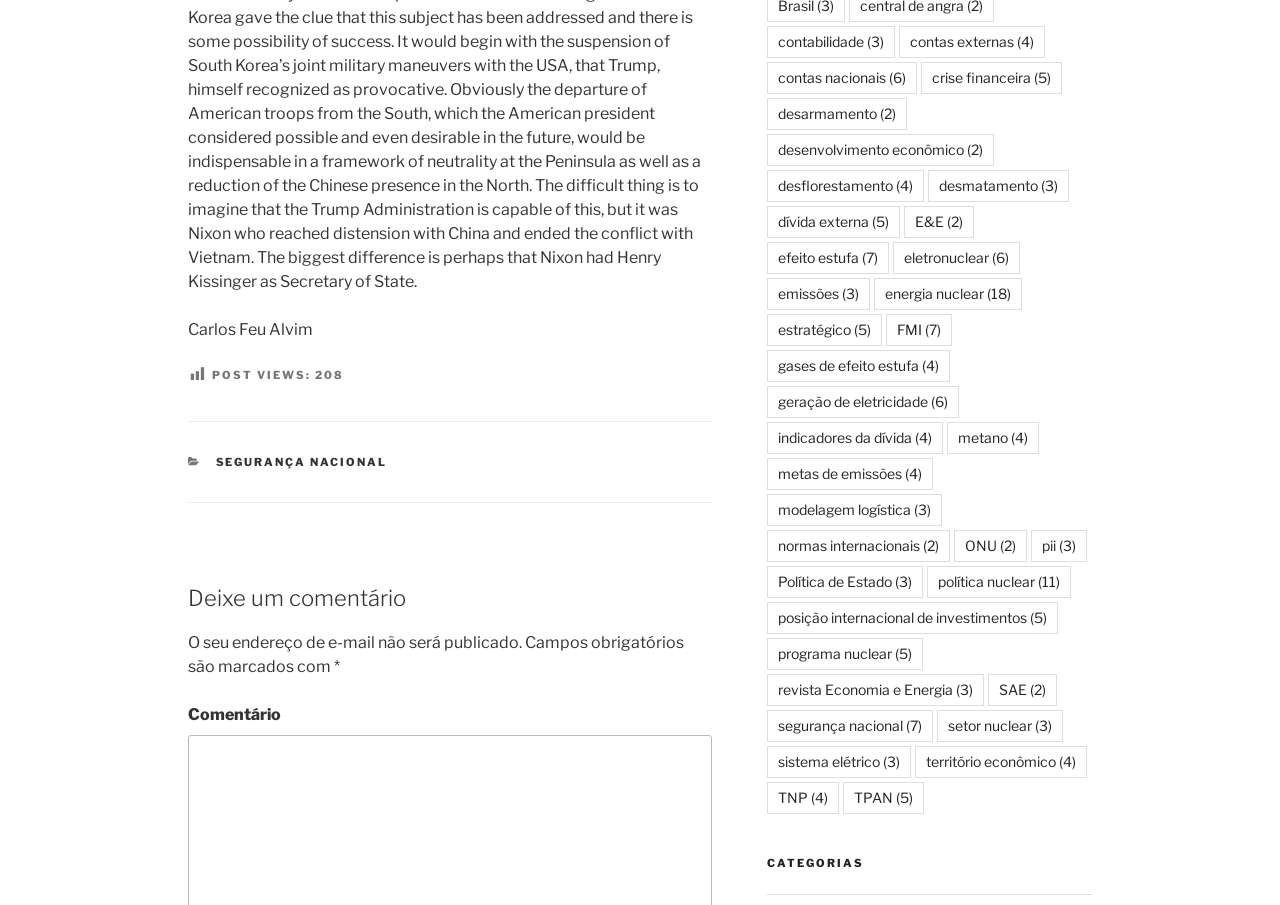What is the purpose of the webpage?
Analyze the screenshot and provide a detailed answer to the question.

The webpage appears to be a blog post or article, and the main heading 'Deixe um comentário' suggests that the purpose of the webpage is to allow users to leave a comment.